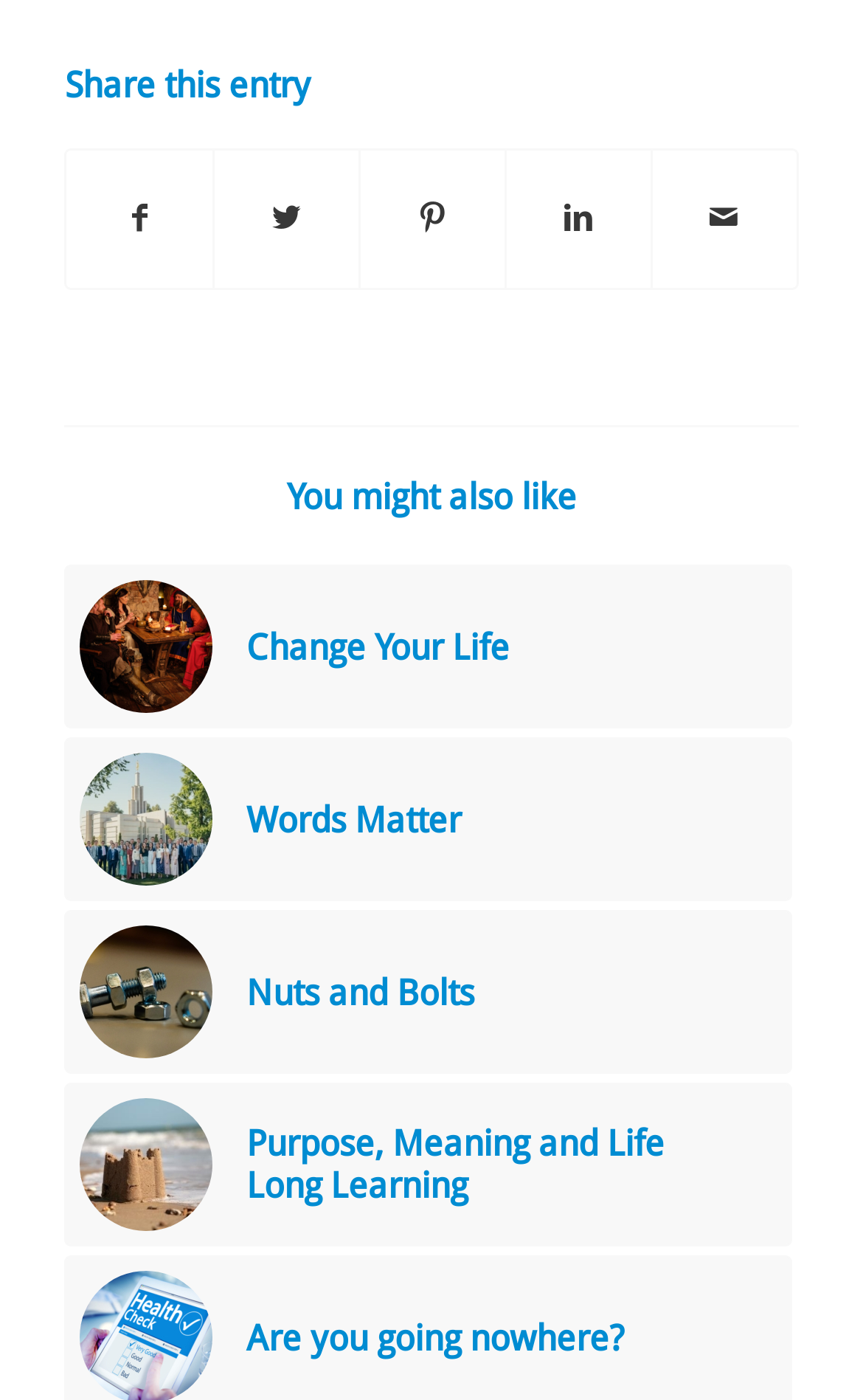Locate the bounding box coordinates of the area that needs to be clicked to fulfill the following instruction: "View the 'Privacy Policy'". The coordinates should be in the format of four float numbers between 0 and 1, namely [left, top, right, bottom].

None